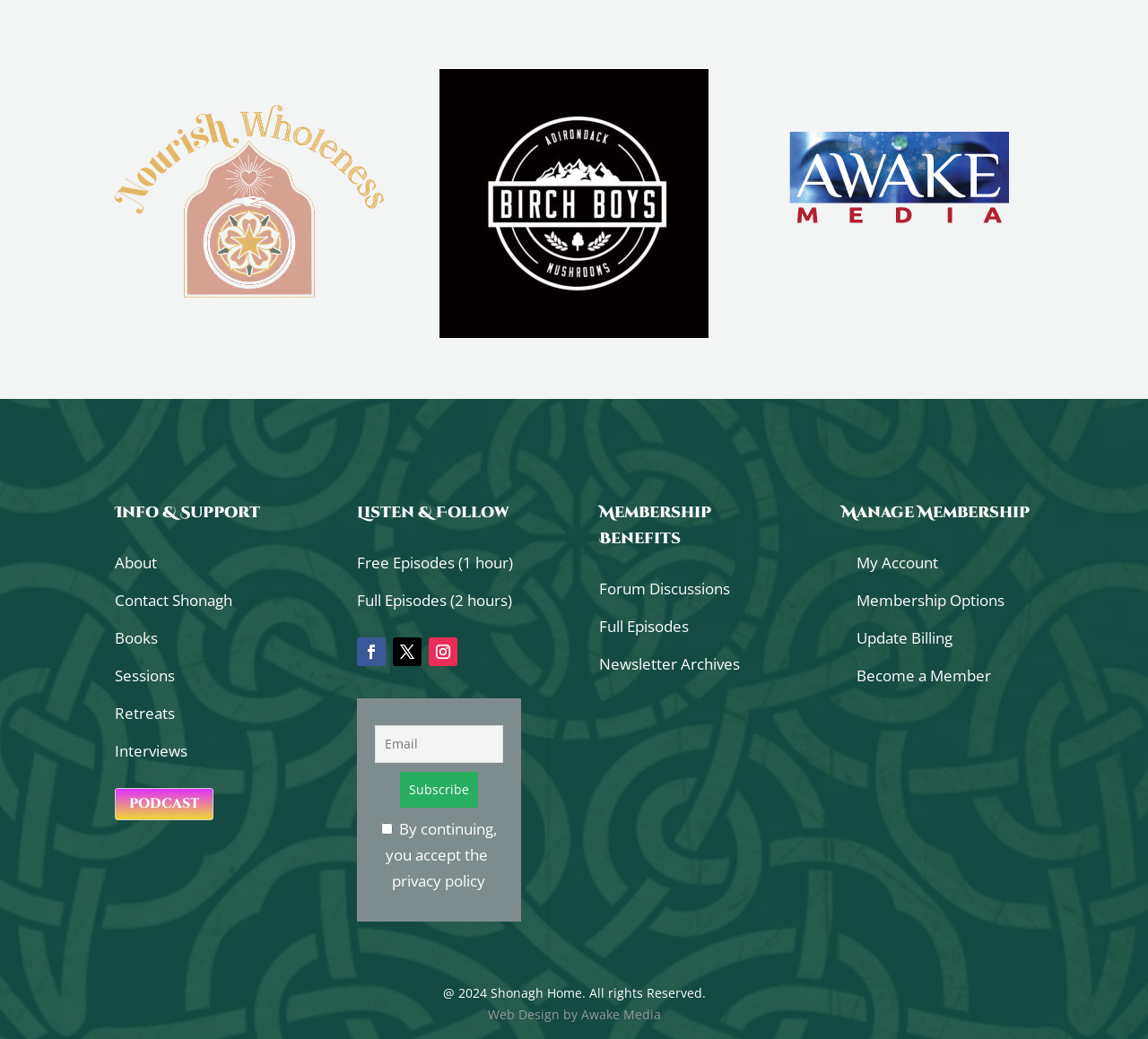What is the main topic of this website?
Please give a detailed and elaborate answer to the question.

Based on the links and text on the webpage, it appears to be a personal website or blog of someone named Shonagh, with topics related to self-improvement, spirituality, and personal growth.